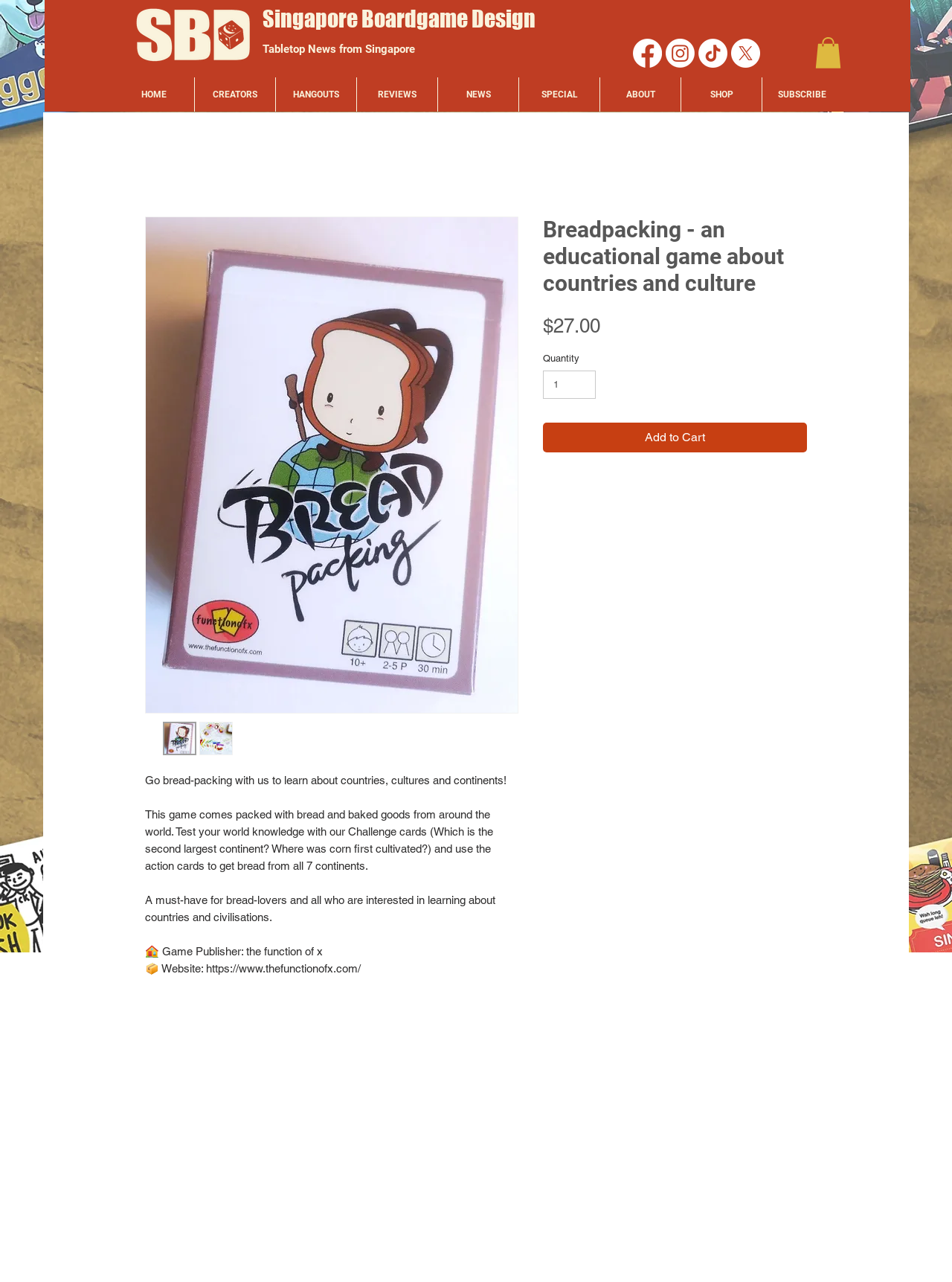Could you provide the bounding box coordinates for the portion of the screen to click to complete this instruction: "Click the Facebook link"?

[0.665, 0.03, 0.695, 0.053]